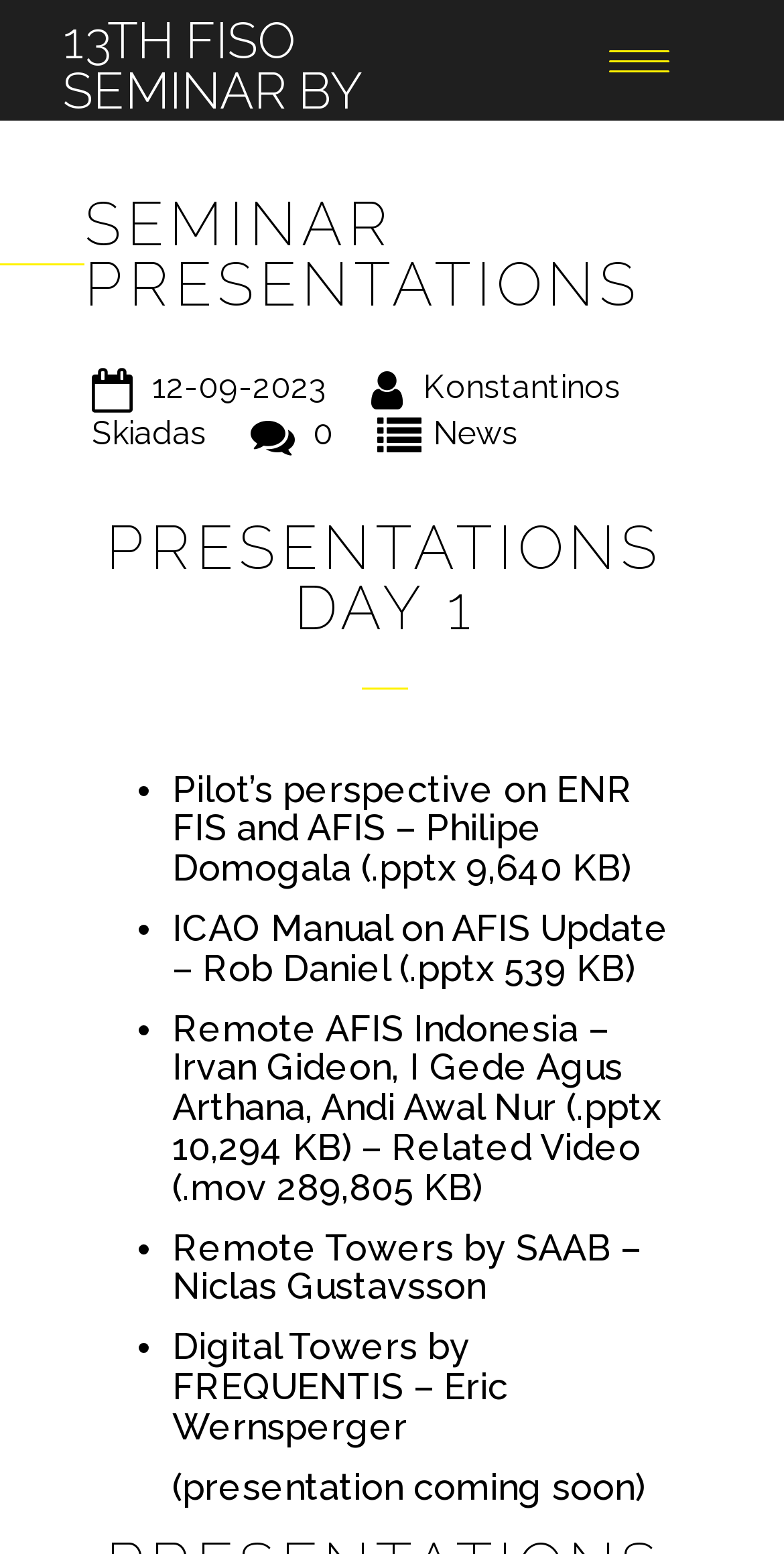What is the status of the 'Digital Towers by FREQUENTIS' presentation?
With the help of the image, please provide a detailed response to the question.

I found the heading 'Digital Towers by FREQUENTIS' and its corresponding status '(presentation coming soon)' next to it, which indicates that the presentation is not yet available.